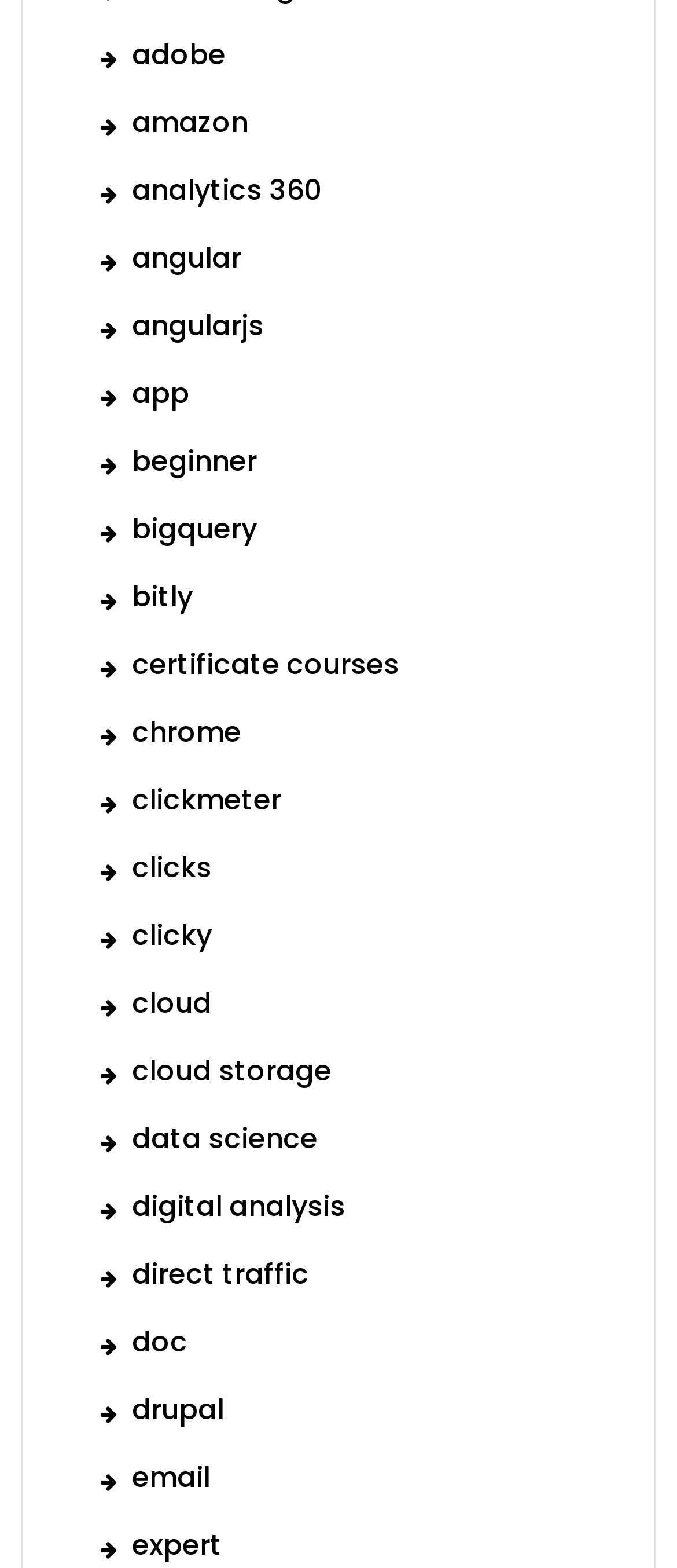Respond with a single word or phrase to the following question:
How many links have the word 'cloud' in their text?

2